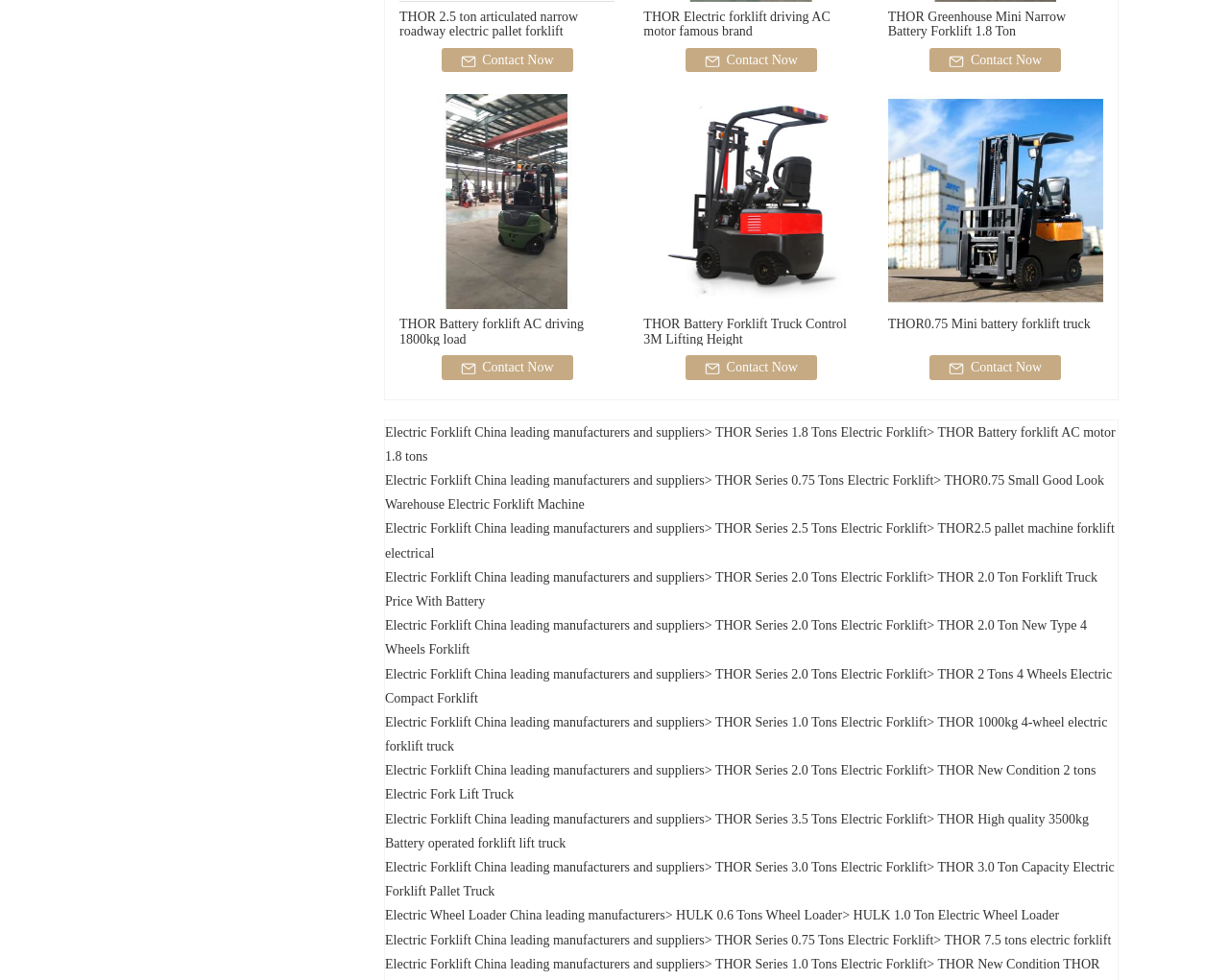Is there a contact option for the THOR Greenhouse Mini Narrow Battery Forklift 1.8 Ton?
Please provide a single word or phrase based on the screenshot.

Yes